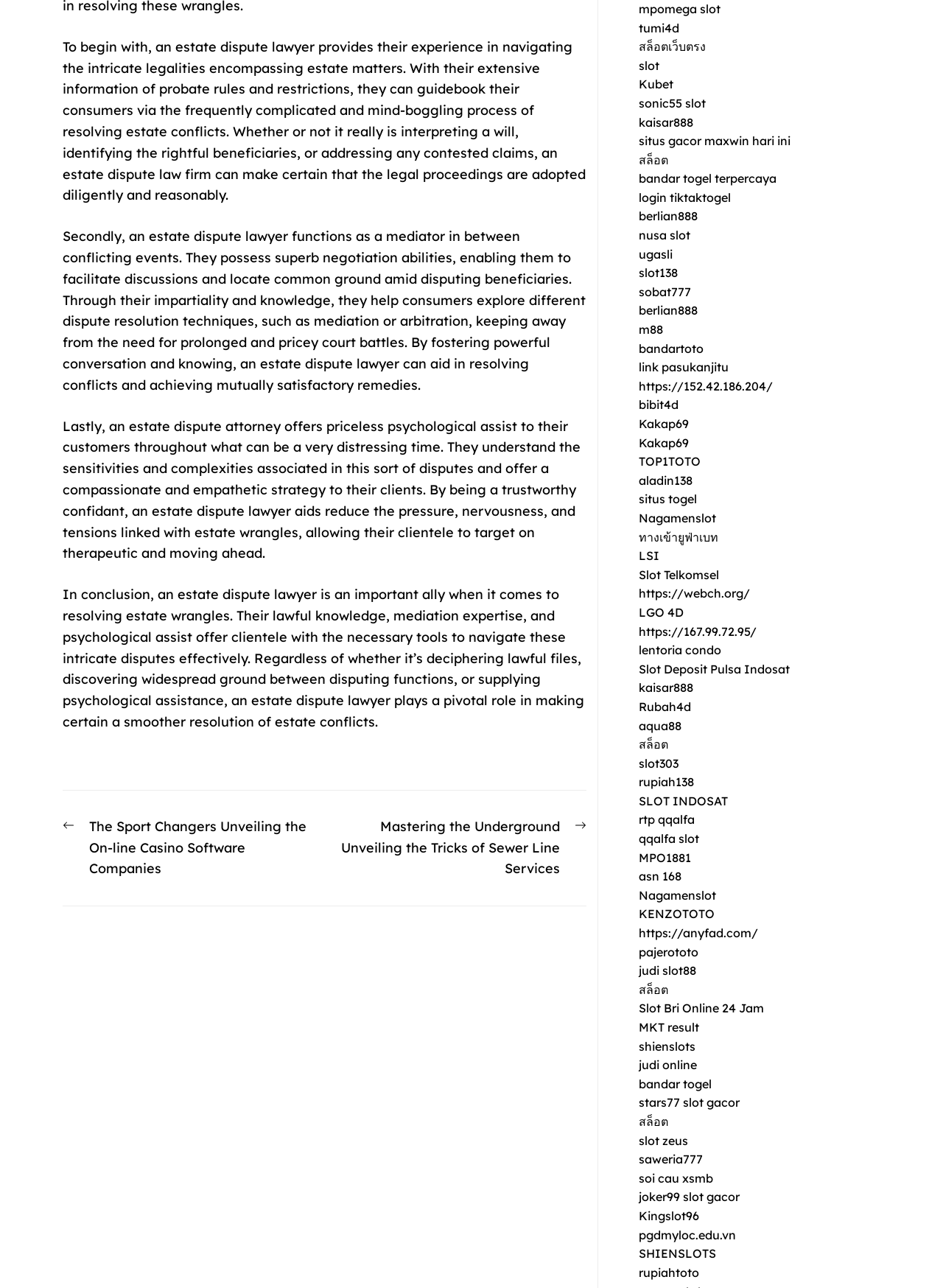Determine the coordinates of the bounding box for the clickable area needed to execute this instruction: "Visit 'mpomega slot'".

[0.677, 0.001, 0.764, 0.013]